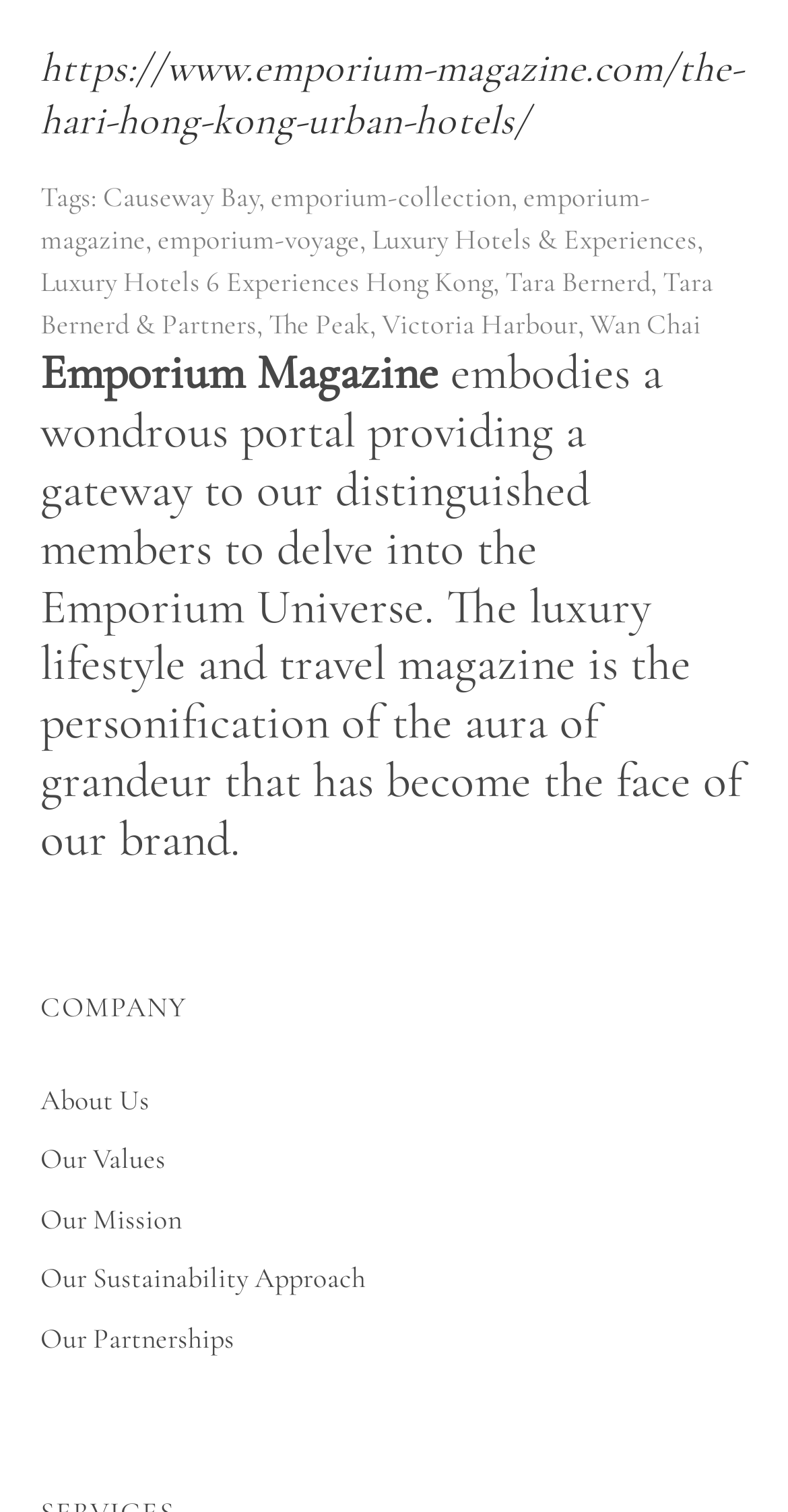How many links are there in the footer?
Look at the image and provide a short answer using one word or a phrase.

9